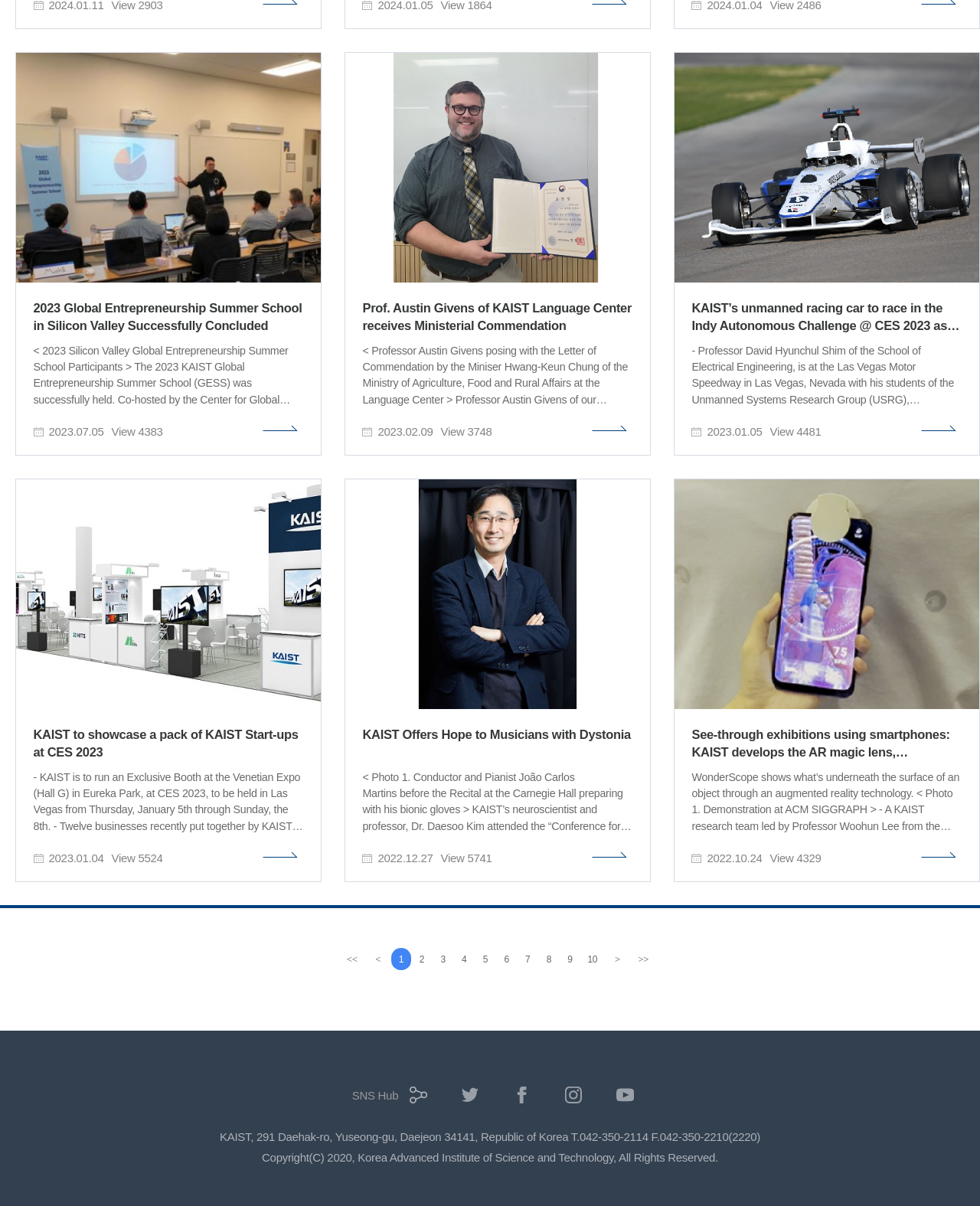Use a single word or phrase to answer this question: 
How many images are there on this webpage?

4